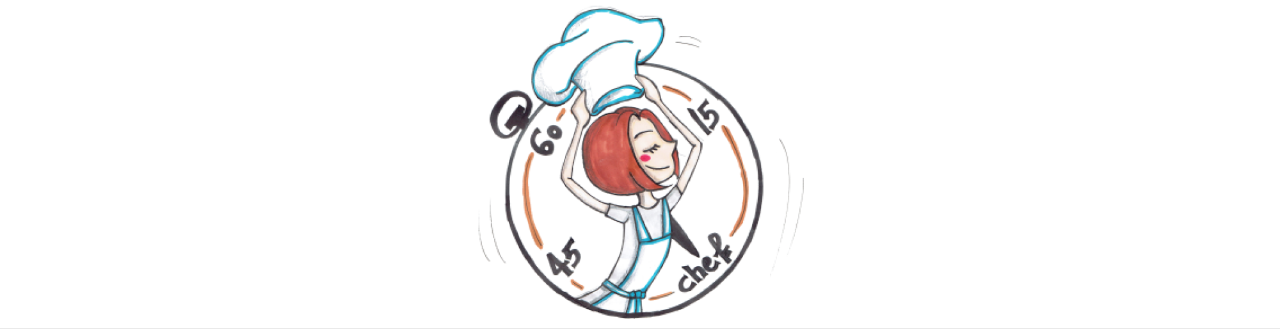What is the theme emphasized by the circular clock design?
Please provide a comprehensive answer based on the details in the screenshot.

The circular clock design with markings for 0, 15, 30, 45, and 60 minutes suggests a focus on time management, implying that the recipes featured can be prepared within a specific time frame.